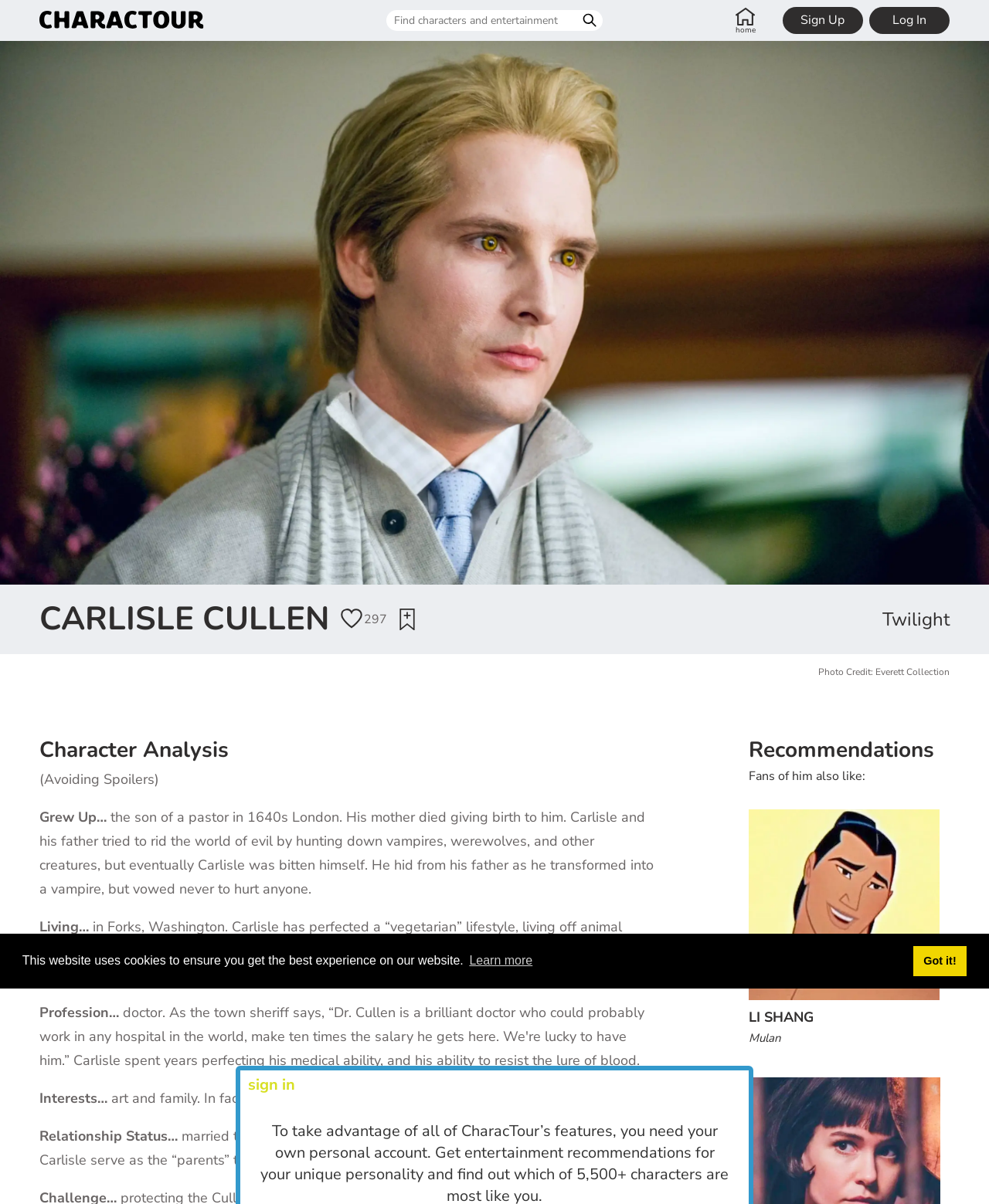Locate the bounding box coordinates of the element I should click to achieve the following instruction: "Log in to your account".

[0.879, 0.006, 0.96, 0.028]